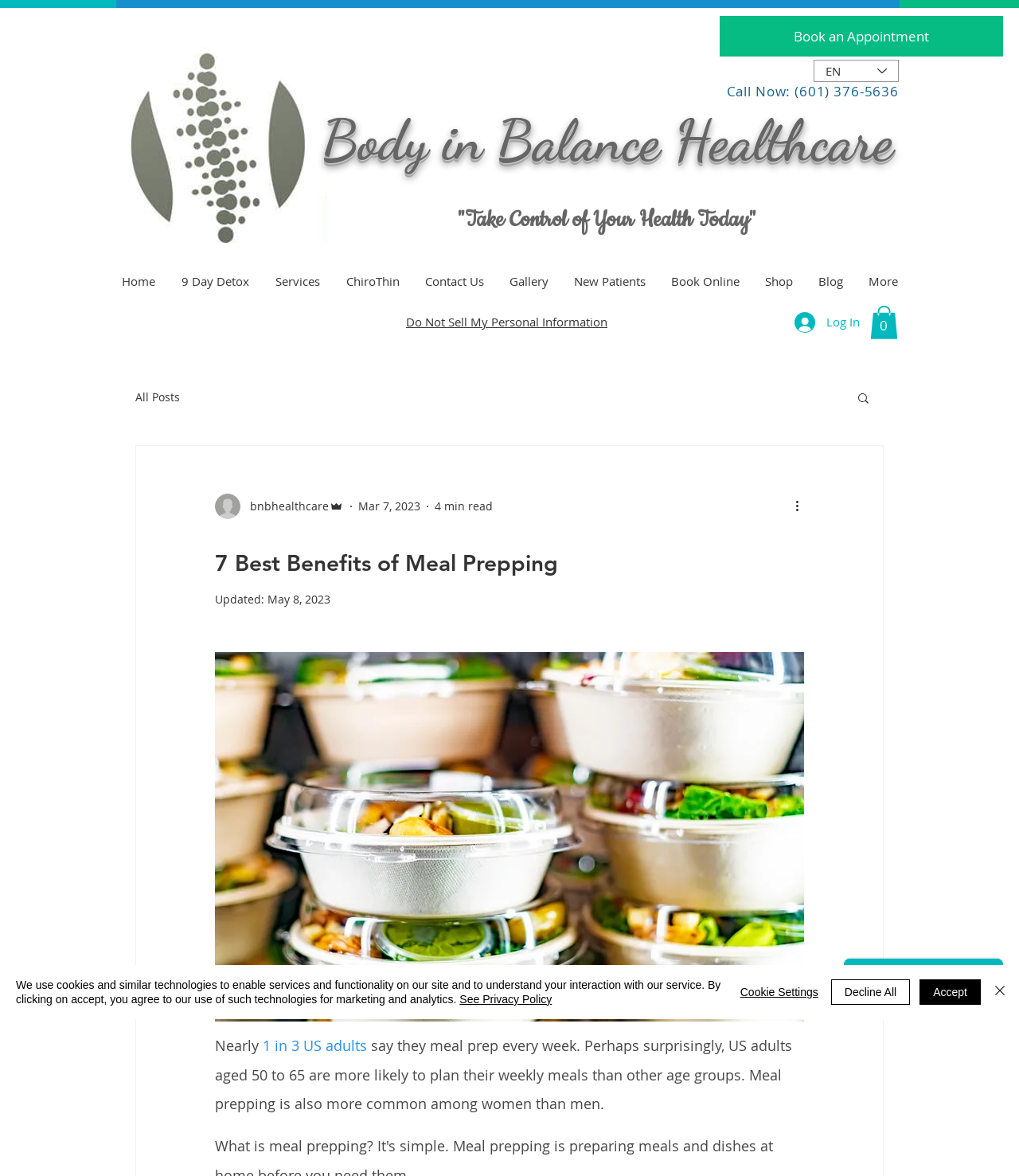Highlight the bounding box coordinates of the region I should click on to meet the following instruction: "View the doctor's reviews".

None